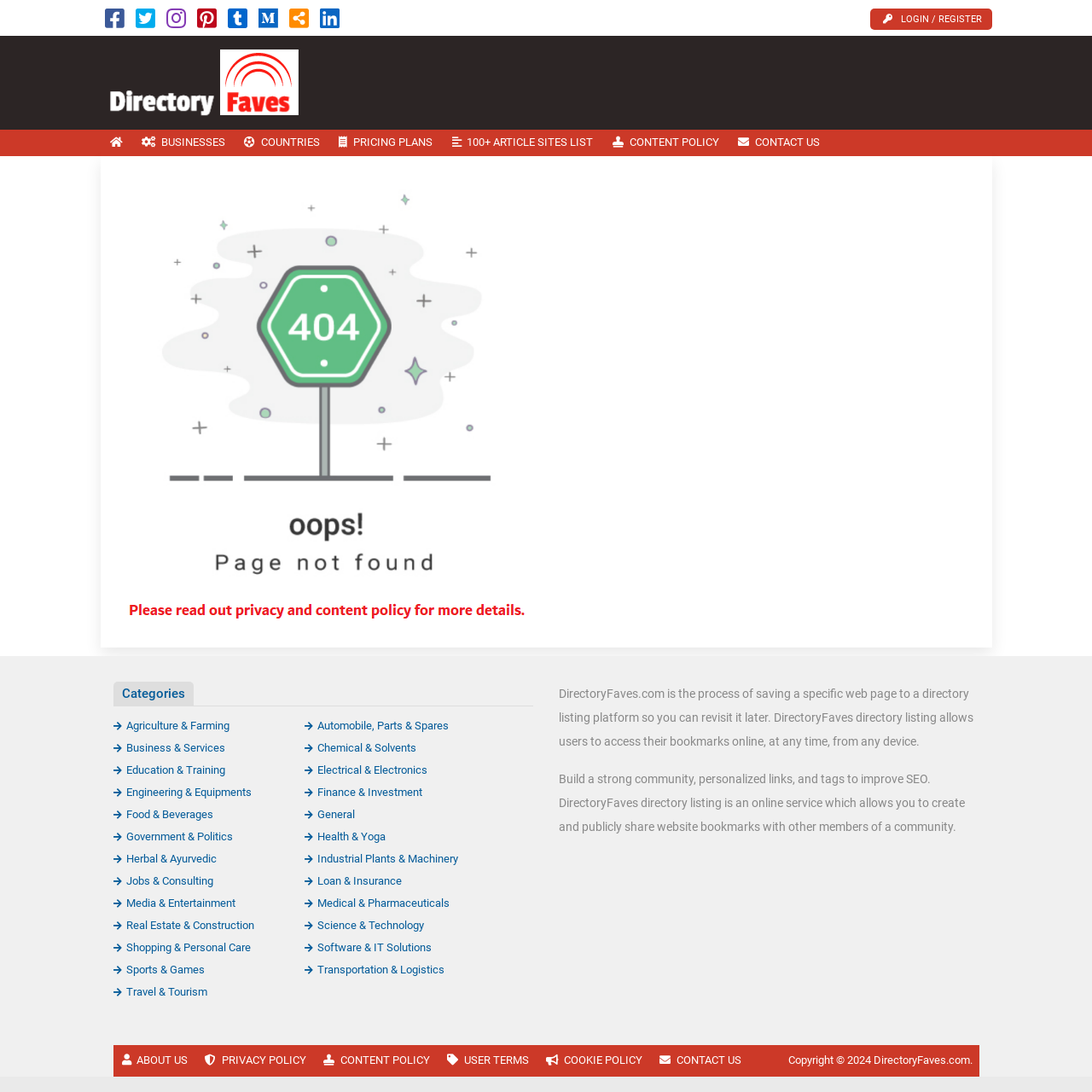Extract the bounding box coordinates for the UI element described by the text: "Industrial Plants & Machinery". The coordinates should be in the form of [left, top, right, bottom] with values between 0 and 1.

[0.279, 0.78, 0.42, 0.792]